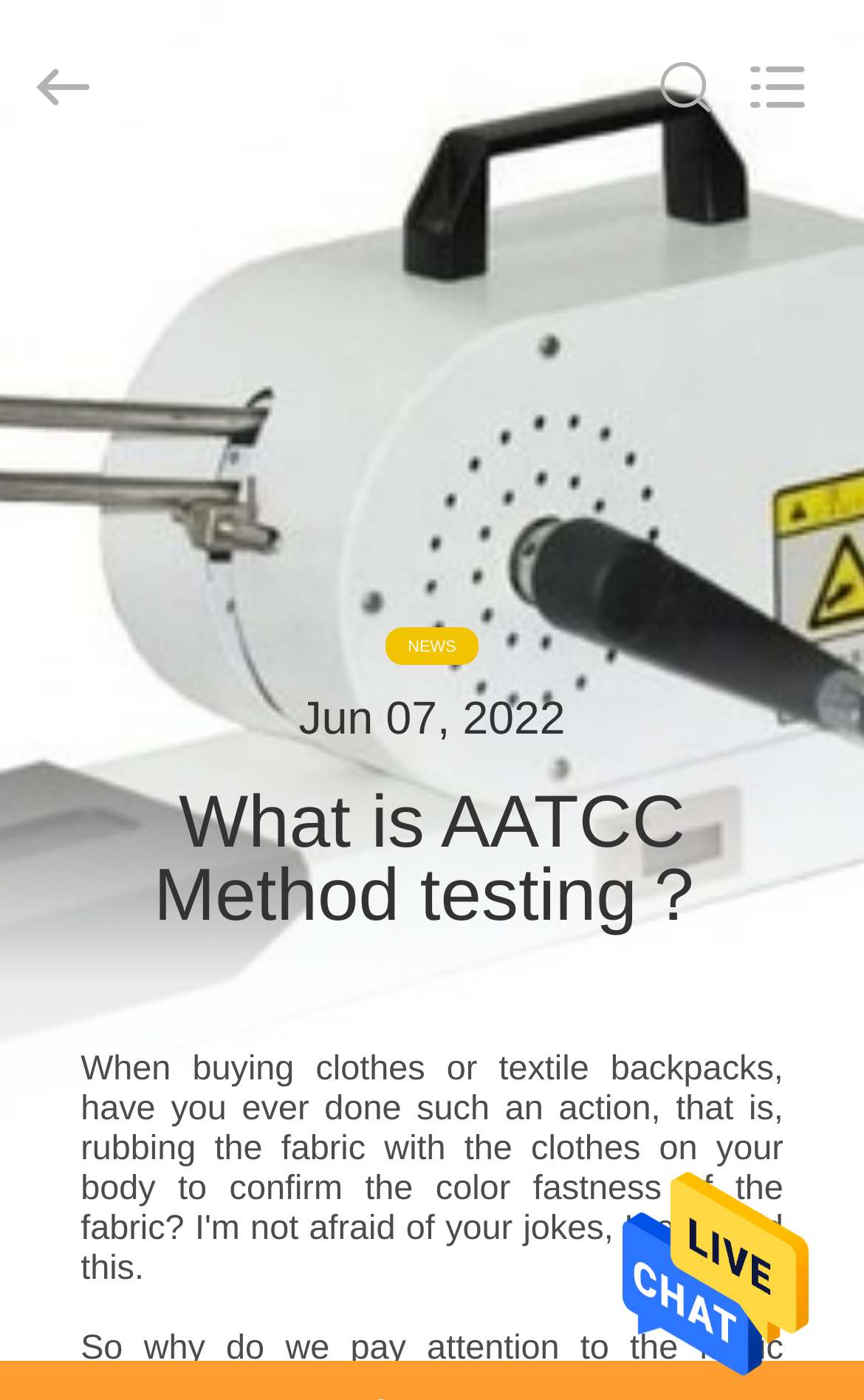Find the bounding box coordinates of the element's region that should be clicked in order to follow the given instruction: "Search what you want". The coordinates should consist of four float numbers between 0 and 1, i.e., [left, top, right, bottom].

[0.0, 0.0, 0.88, 0.123]